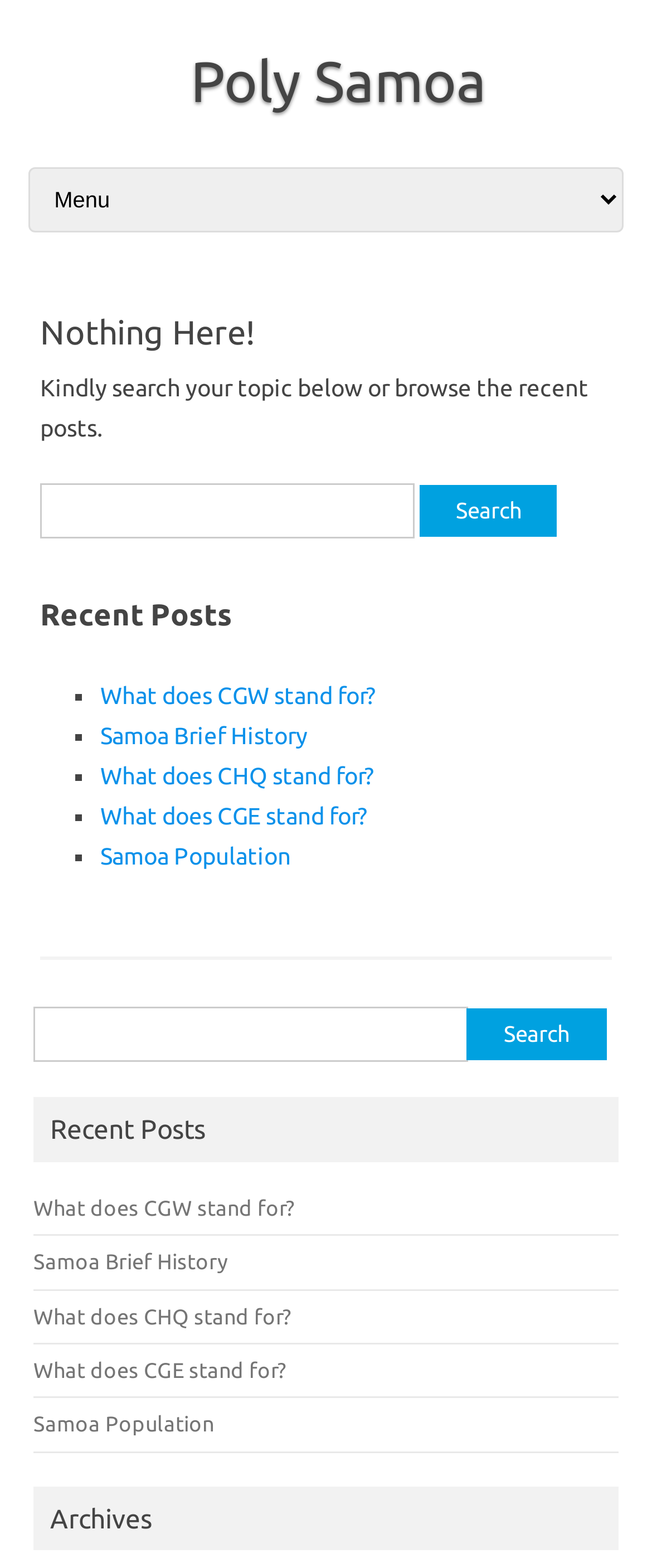What is the main error message on this page?
Provide a detailed answer to the question, using the image to inform your response.

The main error message on this page is 'Nothing Here!' which is indicated by the heading element with the text 'Nothing Here!' inside the article element.